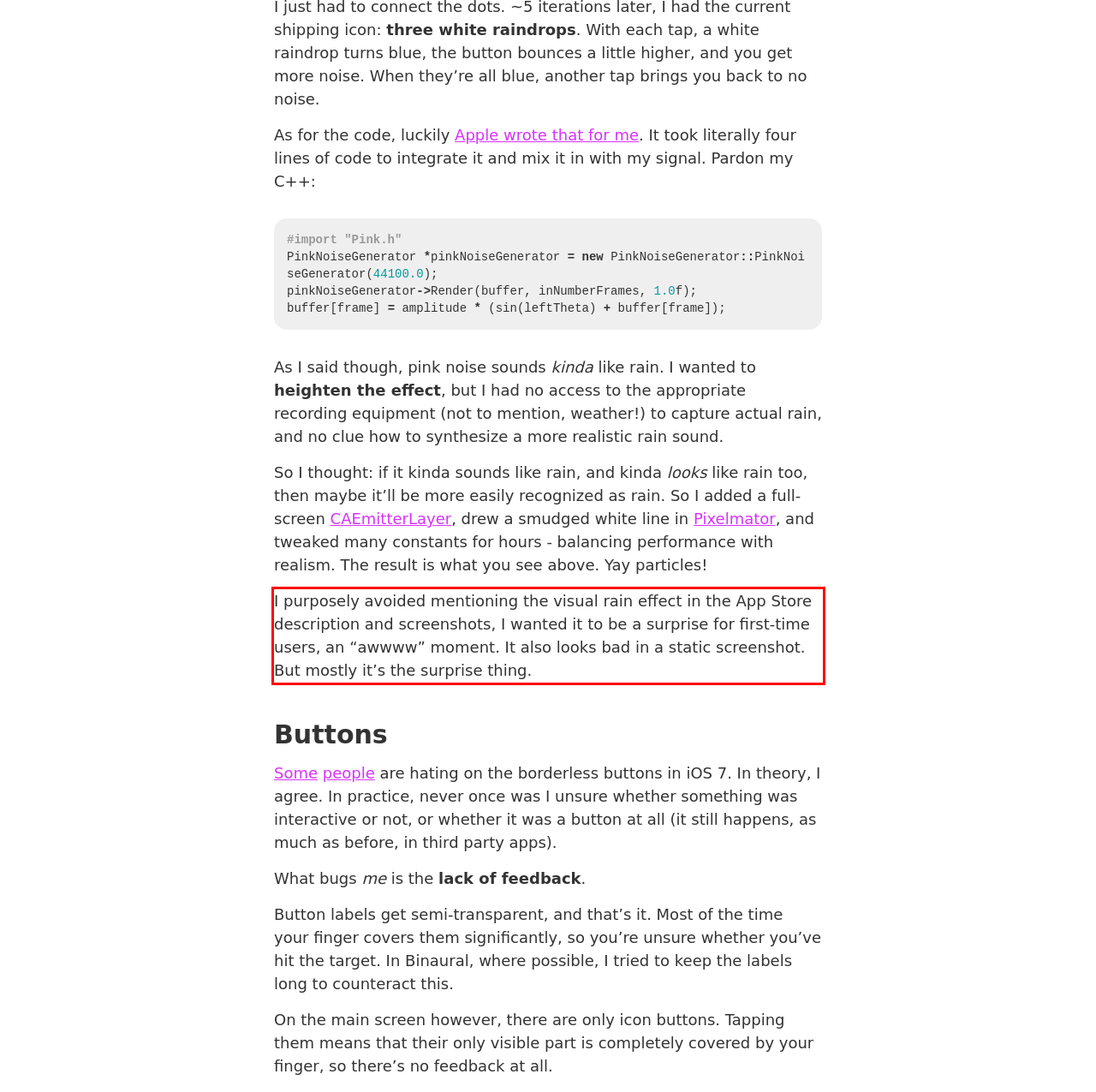You have a screenshot of a webpage where a UI element is enclosed in a red rectangle. Perform OCR to capture the text inside this red rectangle.

I purposely avoided mentioning the visual rain effect in the App Store description and screenshots, I wanted it to be a surprise for first-time users, an “awwww” moment. It also looks bad in a static screenshot. But mostly it’s the surprise thing.